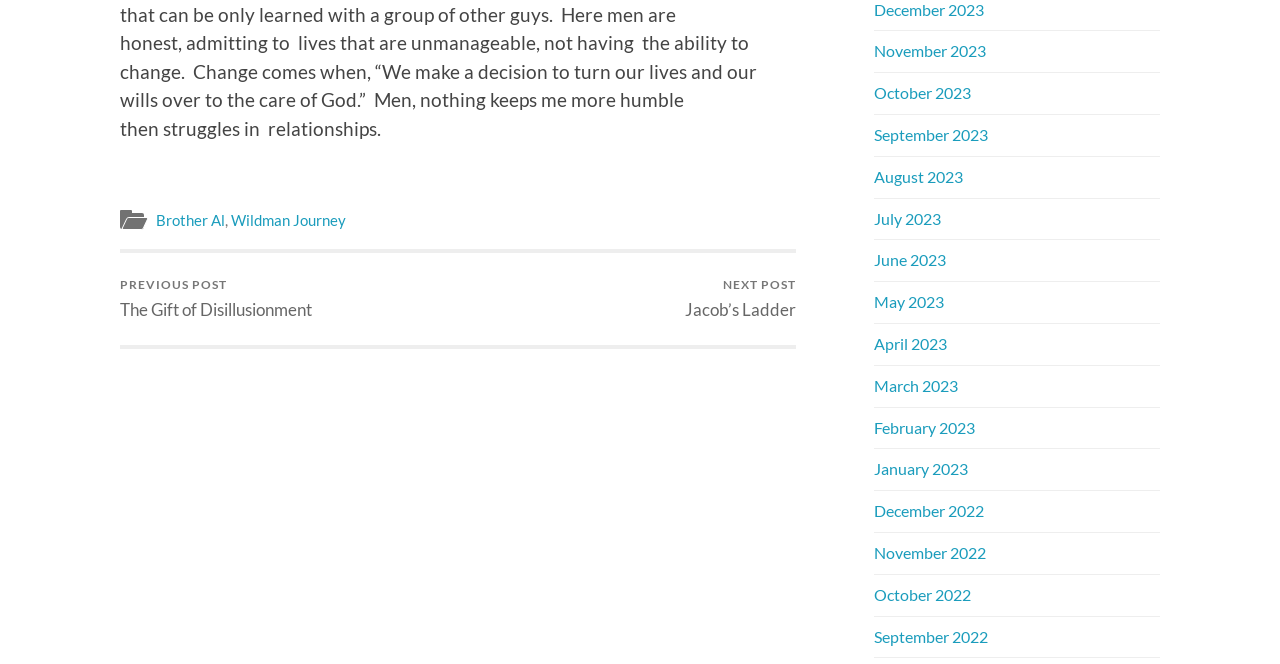Use the information in the screenshot to answer the question comprehensively: How many months are listed?

I counted the number of links with month and year text, starting from 'November 2023' to 'September 2022', and found 15 links.